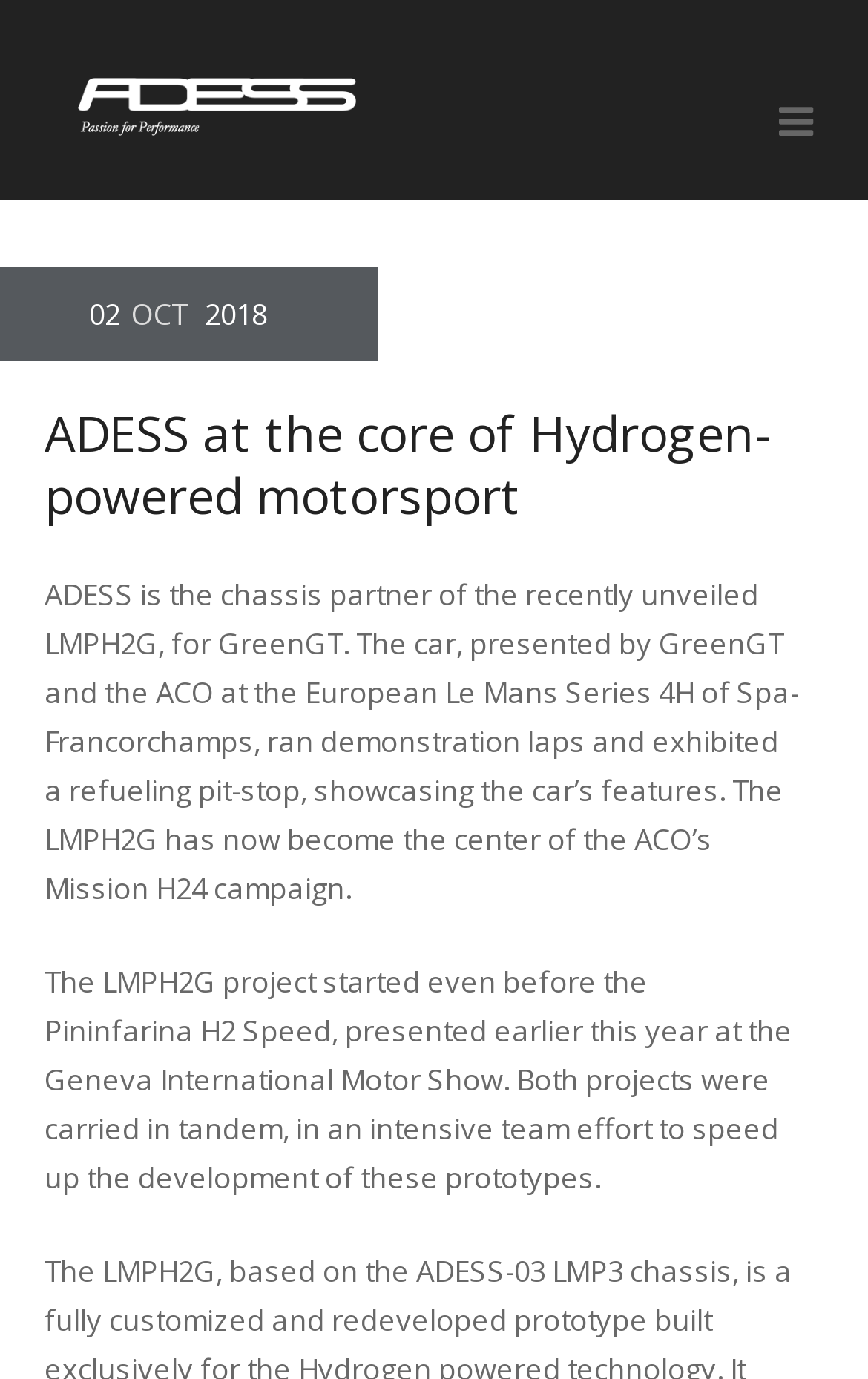Based on the image, provide a detailed and complete answer to the question: 
What is the name of the car presented by GreenGT and the ACO?

I found the answer by reading the text in the webpage, specifically the sentence 'ADESS is the chassis partner of the recently unveiled LMPH2G, for GreenGT.' which mentions the name of the car.